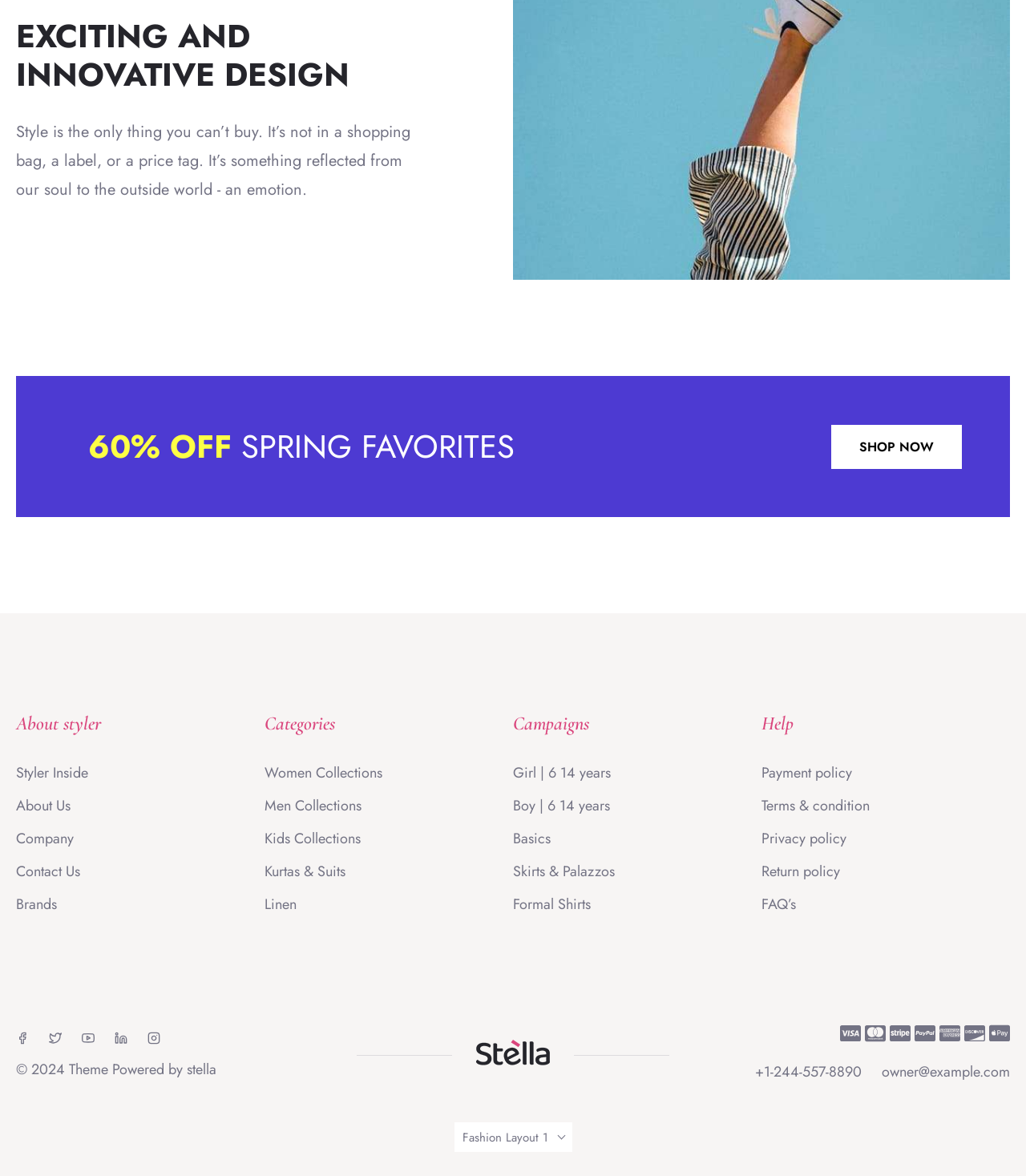Please specify the bounding box coordinates of the element that should be clicked to execute the given instruction: 'Check 'Payment policy''. Ensure the coordinates are four float numbers between 0 and 1, expressed as [left, top, right, bottom].

[0.742, 0.648, 0.984, 0.666]